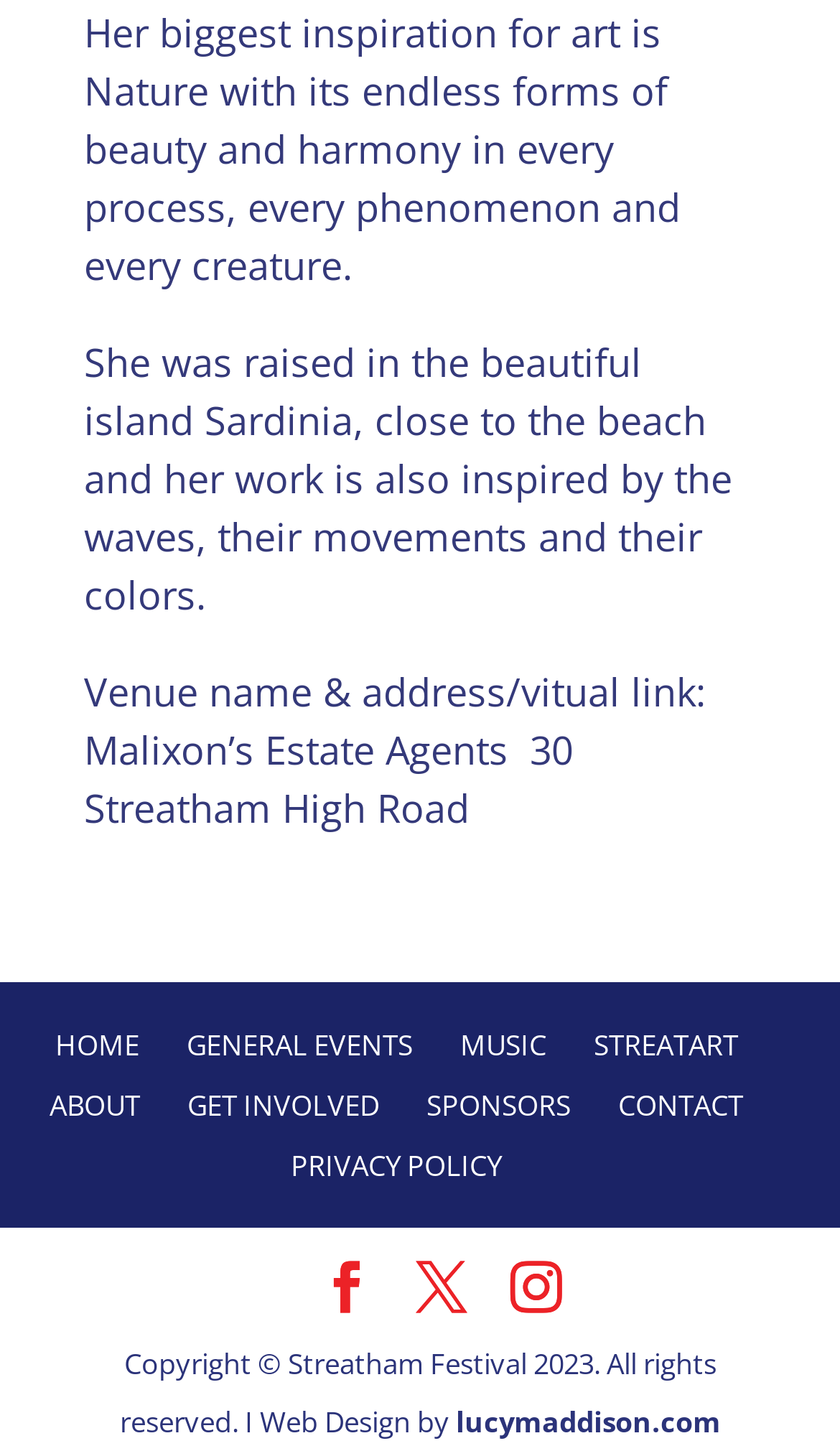Please find the bounding box coordinates of the clickable region needed to complete the following instruction: "Click the News & Comment link". The bounding box coordinates must consist of four float numbers between 0 and 1, i.e., [left, top, right, bottom].

None